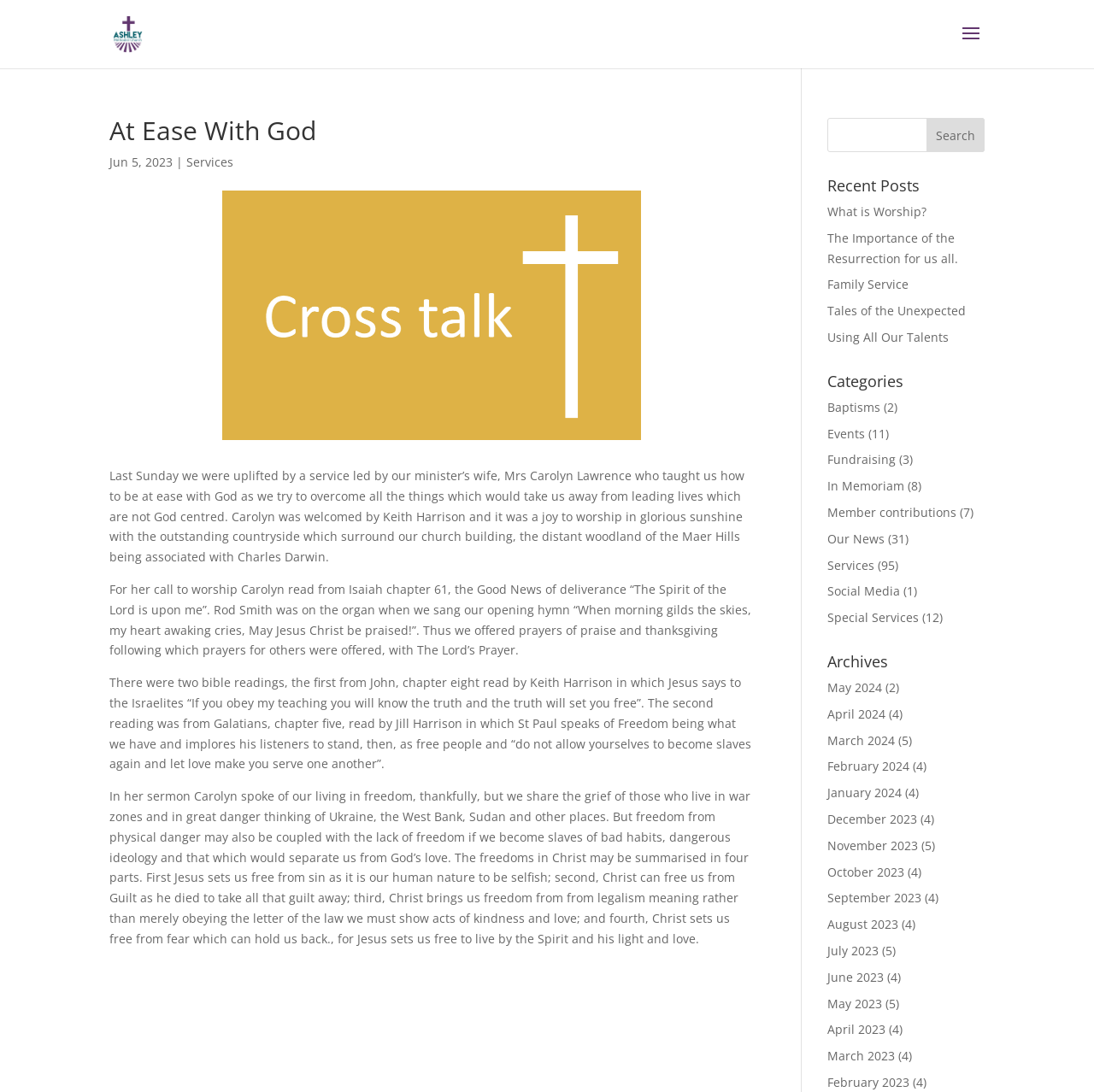Please determine the bounding box of the UI element that matches this description: May 2023. The coordinates should be given as (top-left x, top-left y, bottom-right x, bottom-right y), with all values between 0 and 1.

[0.756, 0.911, 0.806, 0.926]